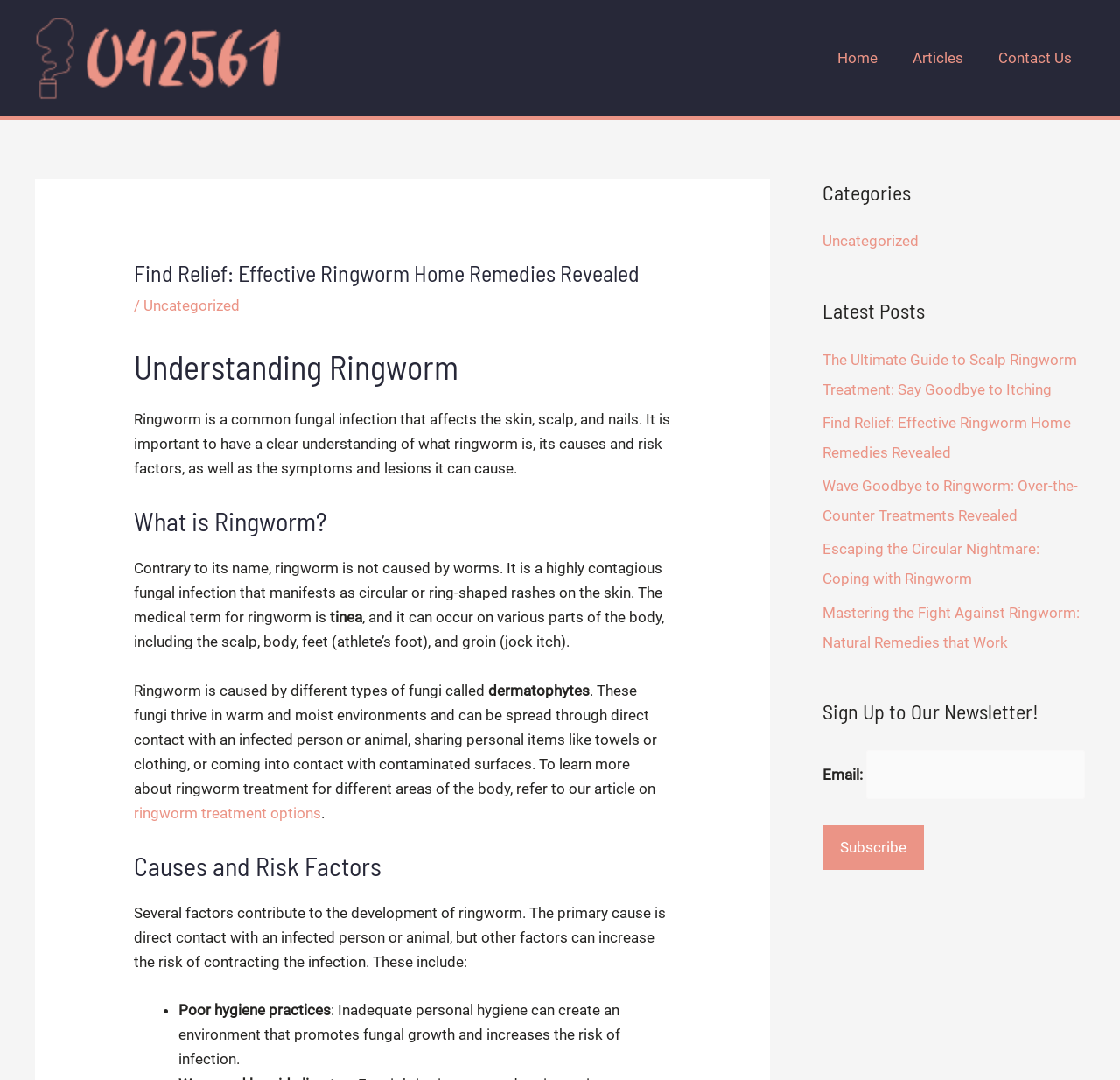Given the webpage screenshot and the description, determine the bounding box coordinates (top-left x, top-left y, bottom-right x, bottom-right y) that define the location of the UI element matching this description: ringworm treatment options

[0.12, 0.745, 0.287, 0.761]